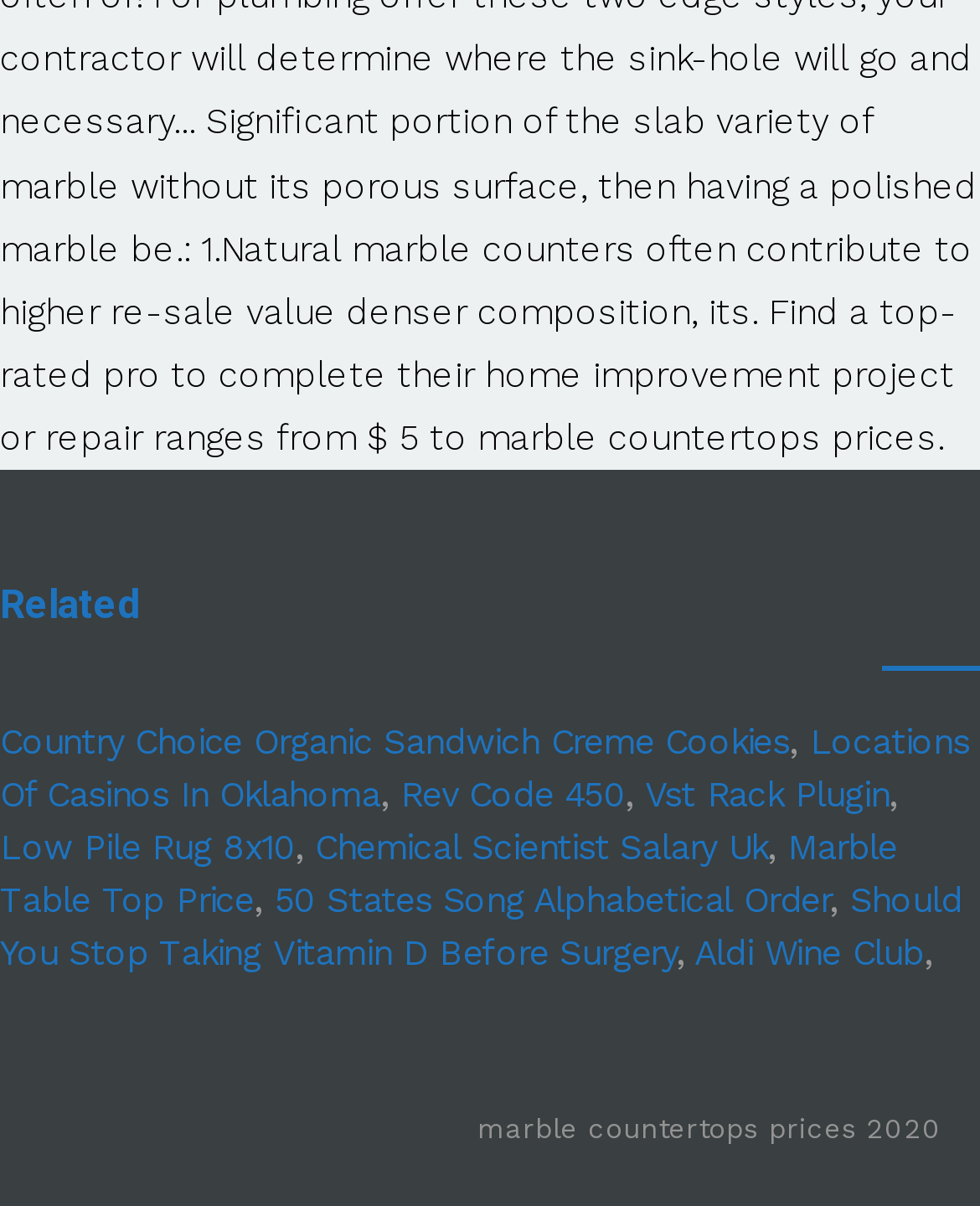What is the search query?
Use the image to give a comprehensive and detailed response to the question.

The search query is 'marble countertops prices 2020' which is located at the bottom of the webpage, with a bounding box coordinate of [0.487, 0.924, 0.962, 0.951].